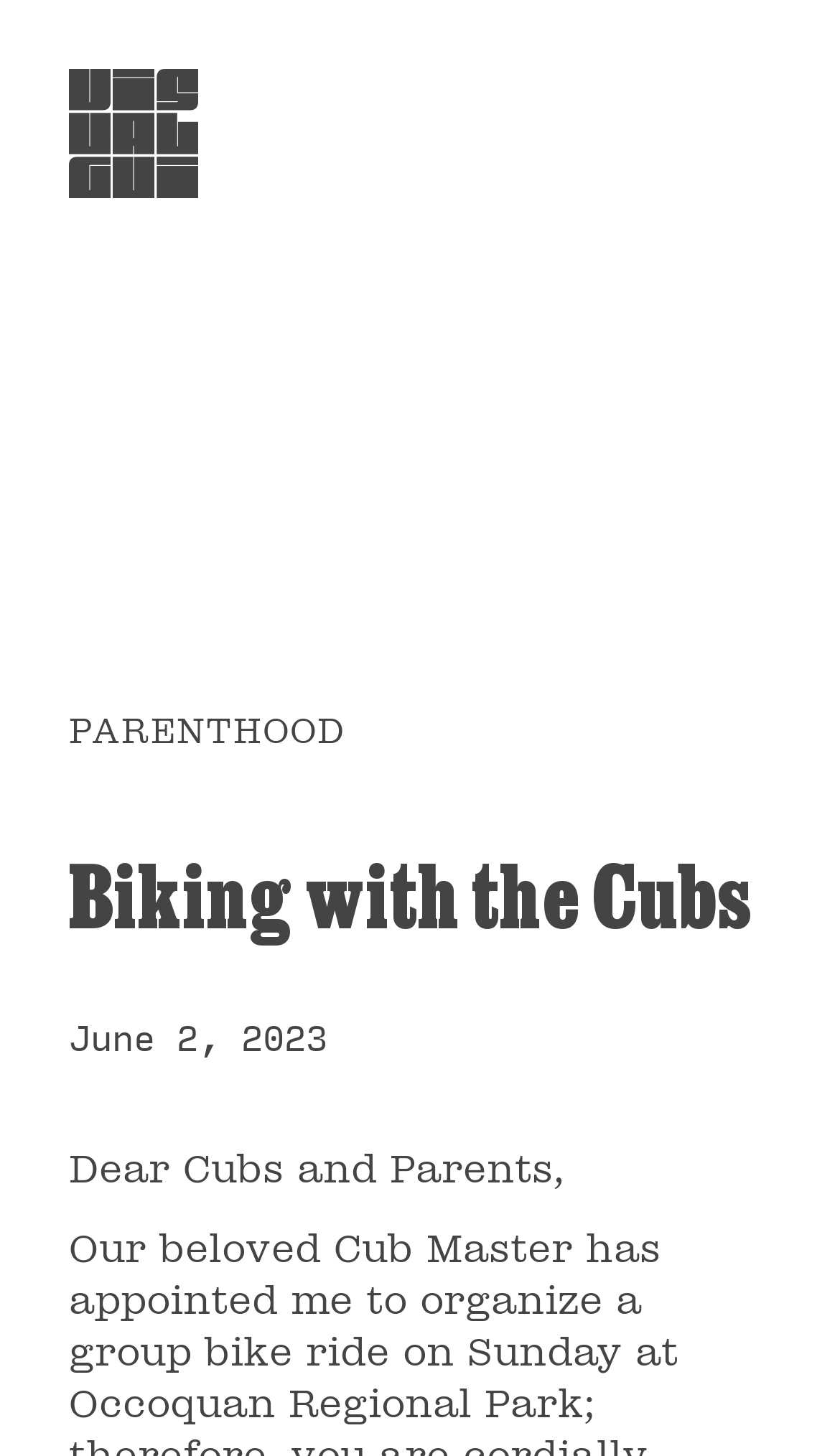Examine the image carefully and respond to the question with a detailed answer: 
What is the name of the linked website?

The name of the linked website can be determined by examining the link element with the text 'VISUALGUI' which is a child of the root element.